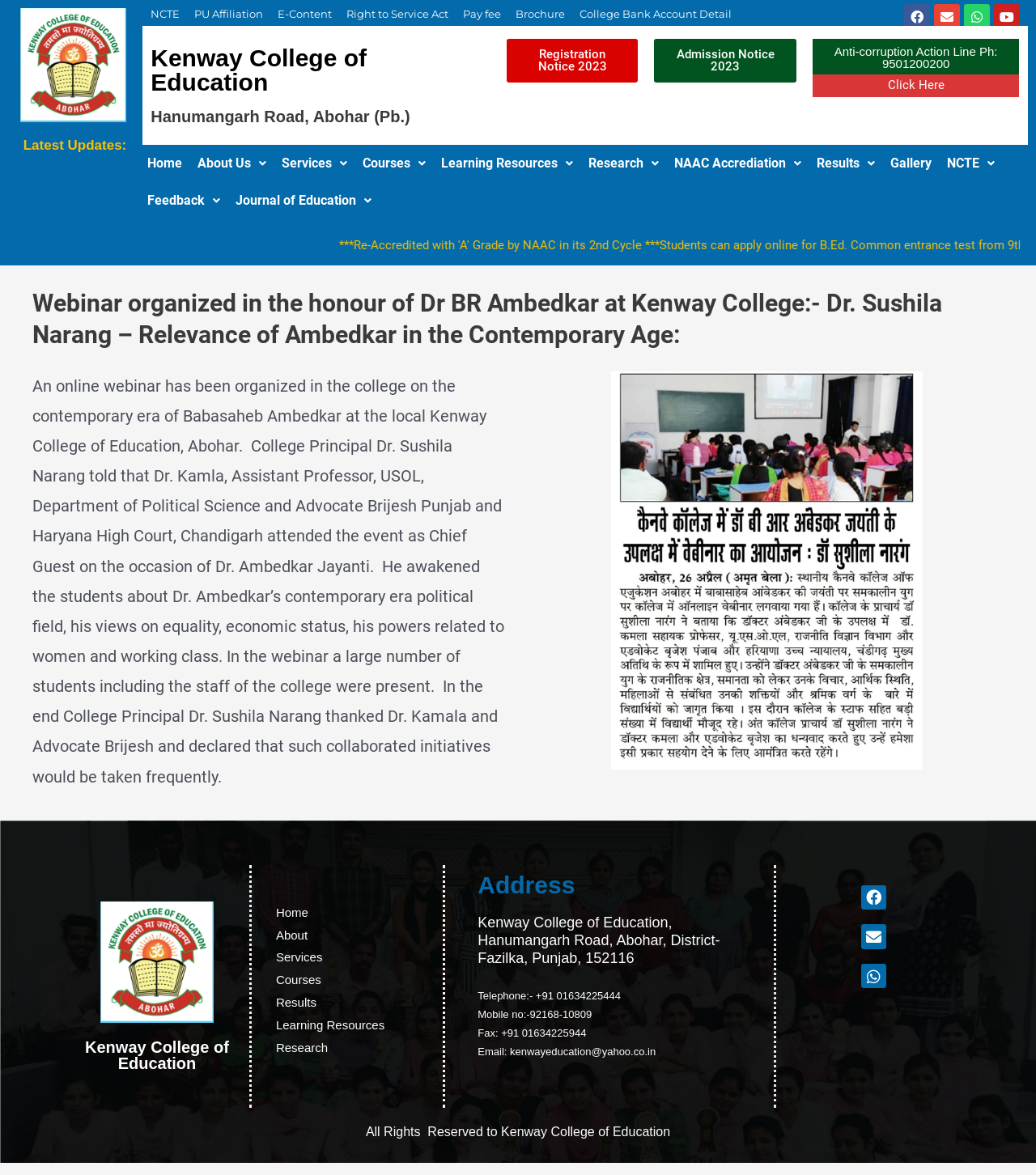How many links are there in the top navigation menu?
Use the information from the image to give a detailed answer to the question.

The top navigation menu can be found at the top of the webpage, and it contains 9 links, including 'Home', 'About Us', 'Services', 'Courses', 'Learning Resources', 'Research', 'NAAC Accrediation', 'Results', and 'Gallery'.